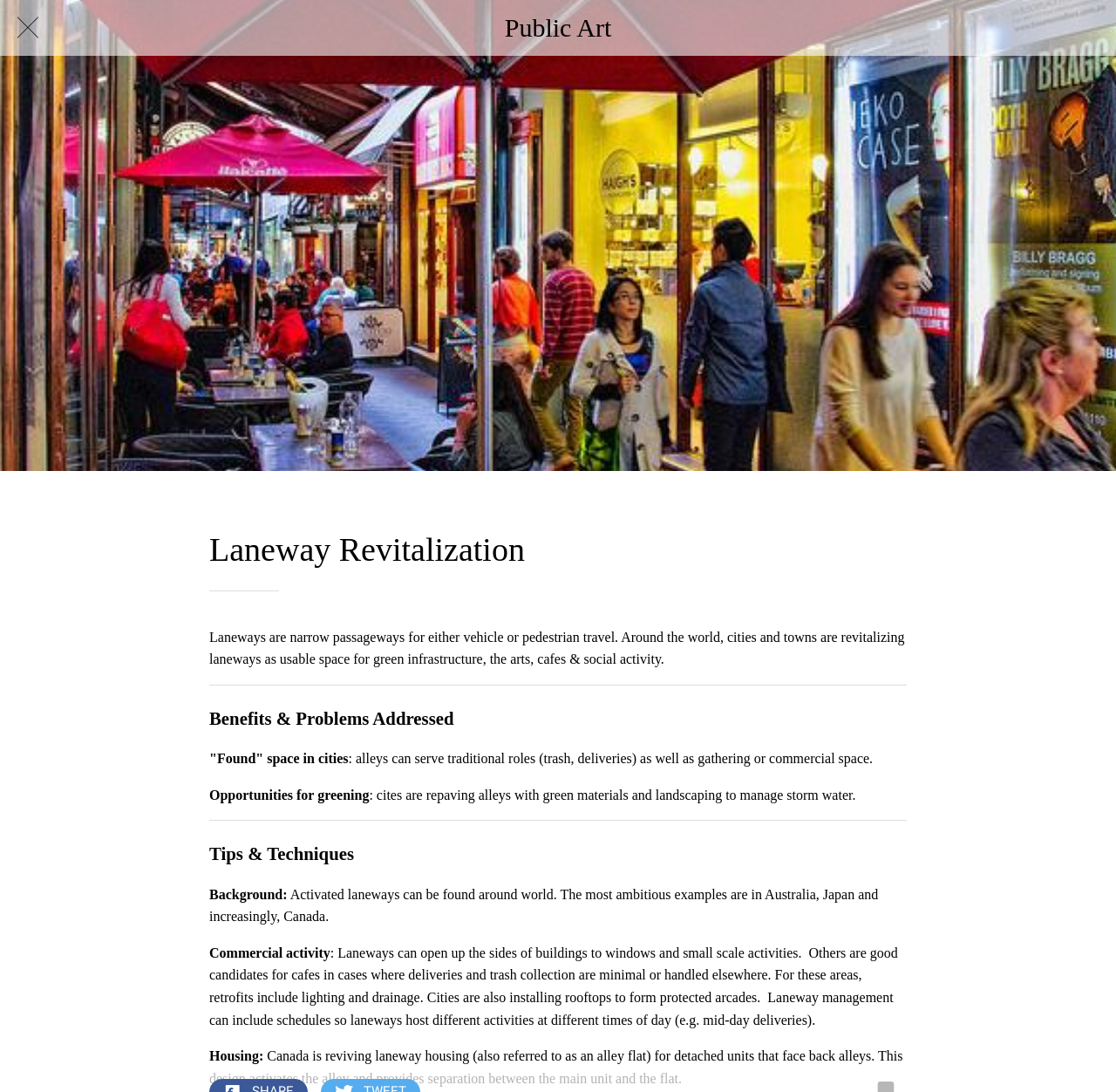Give a detailed account of the webpage.

This webpage is about laneway revitalization, with a focus on transforming narrow passageways into usable spaces for various purposes. At the top left corner, there is a button with an icon, and next to it, a link labeled "Public Art". The main title "Laneway Revitalization" is prominently displayed in the middle of the page, followed by a horizontal separator.

Below the title, there is a paragraph of text that provides an introduction to laneways and their potential for revitalization. This text is situated in the middle of the page, spanning about two-thirds of the width. A horizontal separator follows, dividing the page into sections.

The next section is headed by "Benefits & Problems Addressed", which is located in the middle of the page. This section consists of three subheadings: "Found" space in cities, Opportunities for greening, and two accompanying paragraphs that elaborate on these points. The text is arranged in a column, with each subheading and paragraph stacked vertically.

Another horizontal separator separates this section from the next, which is headed by "Tips & Techniques". This section is also located in the middle of the page and consists of four subheadings: Background, Commercial activity, Housing, and accompanying paragraphs that provide more information on each topic. The text is arranged in a similar columnar fashion as the previous section.

Throughout the page, the text is organized into clear sections, with headings and subheadings guiding the reader through the content. The use of horizontal separators helps to visually distinguish between each section, making the page easy to navigate.